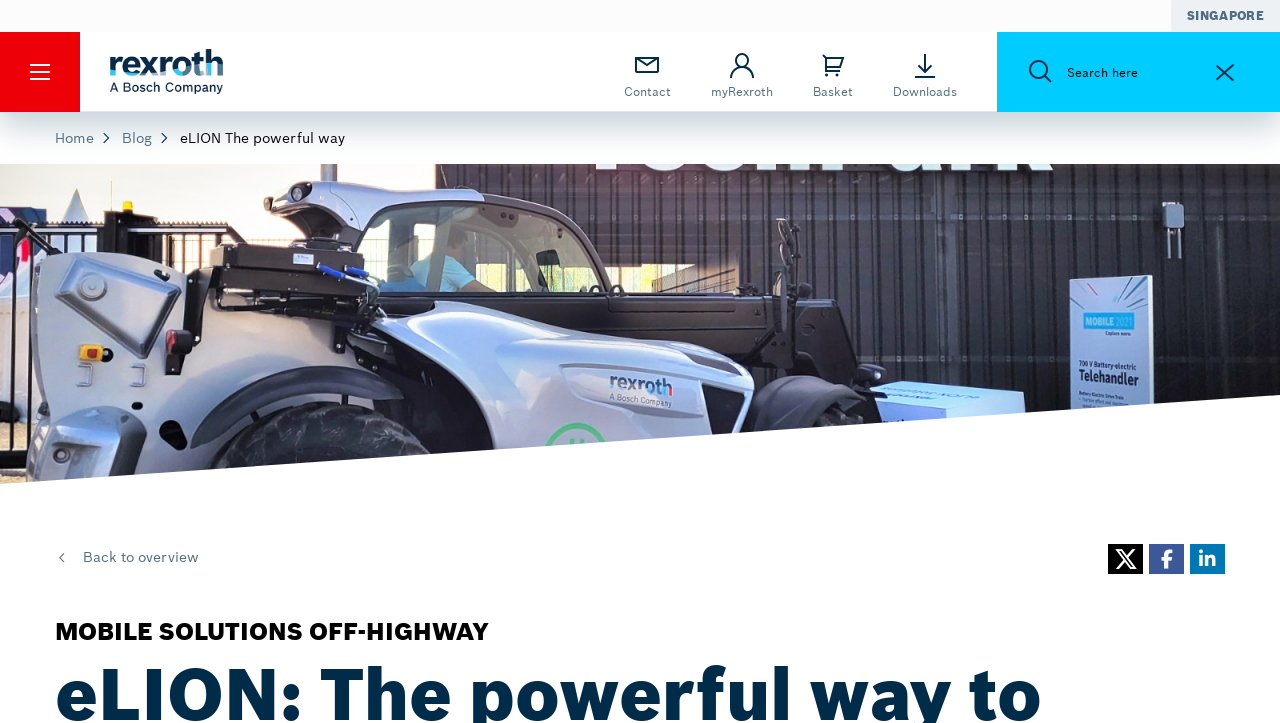What is the location selector dropdown menu for?
Please provide a comprehensive answer to the question based on the webpage screenshot.

I found the location selector dropdown menu at the top-right corner of the webpage, which has a label 'Select your location' and a combobox with the text 'LOCATION'. This suggests that it is for selecting a location.